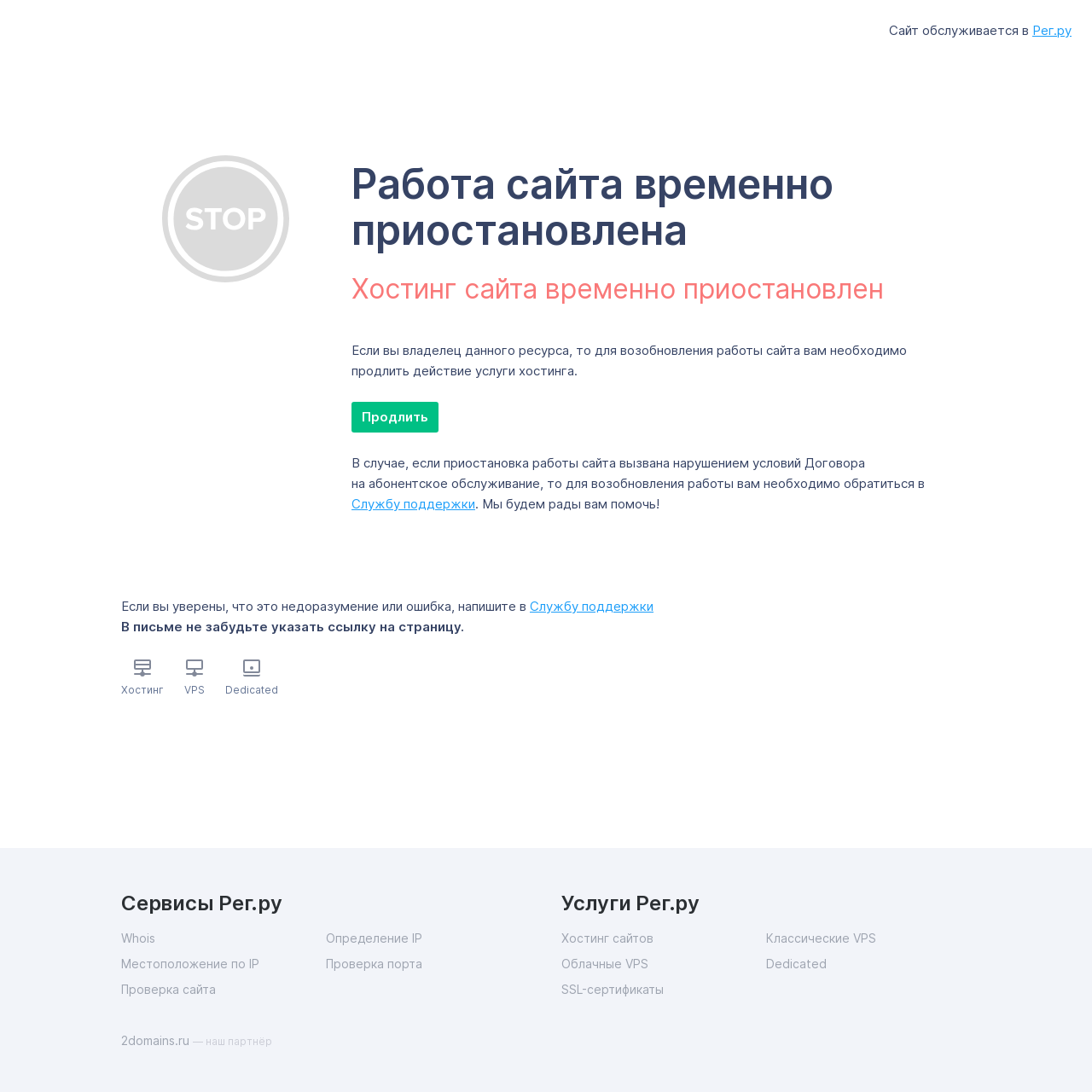What action is required to resume website operation?
Provide a fully detailed and comprehensive answer to the question.

According to the webpage, the website owner needs to renew the hosting service to resume the website's operation. This is stated in the text 'Если вы владелец данного ресурса, то для возобновления работы сайта вам необходимо продлить действие услуги хостинга.' which translates to 'If you are the owner of this resource, then to resume the website's operation, you need to renew the hosting service'.